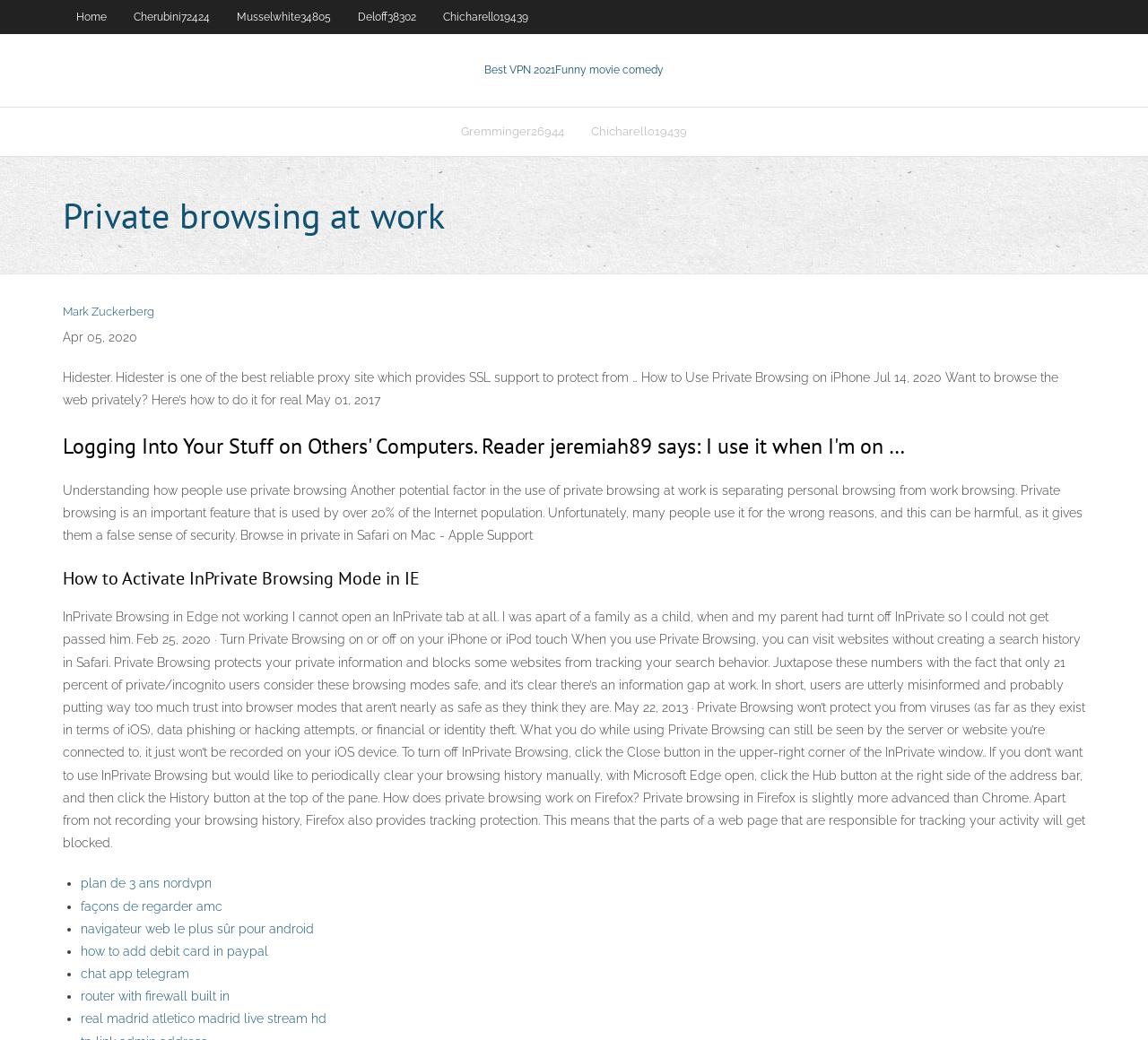Answer the following query concisely with a single word or phrase:
What is the date mentioned in the webpage?

Apr 05, 2020